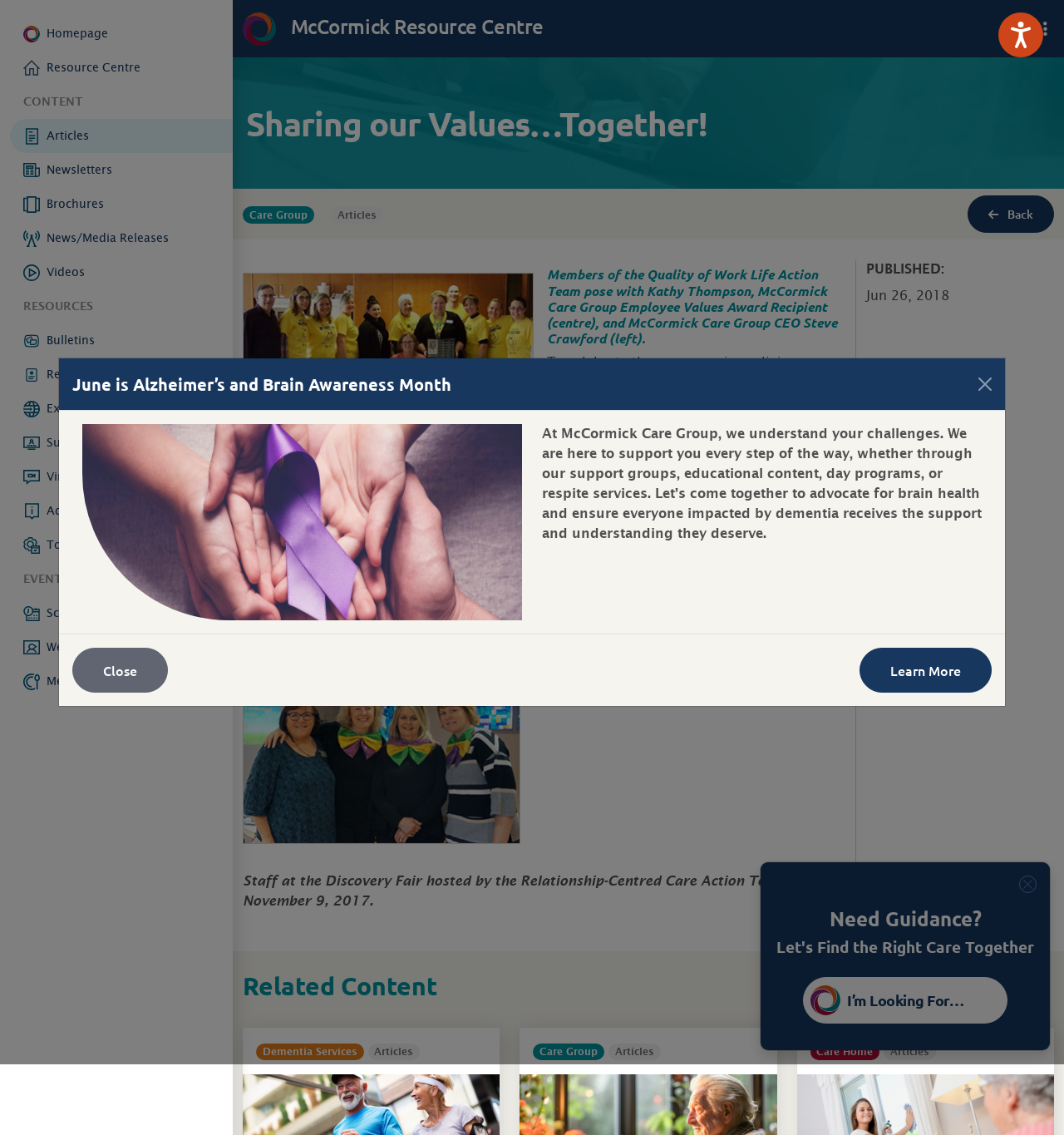Please identify the bounding box coordinates of the element I should click to complete this instruction: 'view Tiffany Roddis' profile'. The coordinates should be given as four float numbers between 0 and 1, like this: [left, top, right, bottom].

None